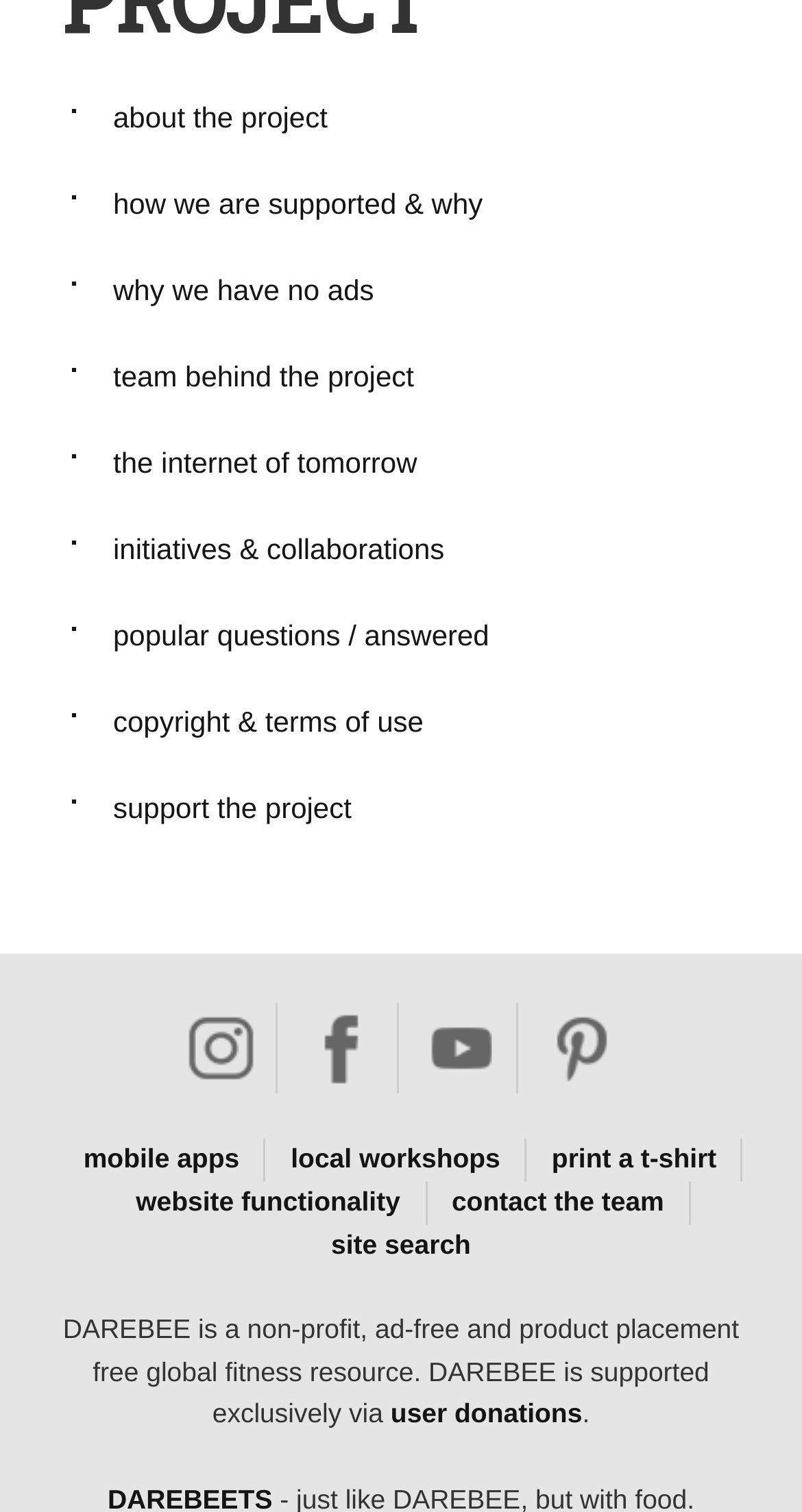Highlight the bounding box coordinates of the region I should click on to meet the following instruction: "read about the team".

[0.09, 0.22, 0.923, 0.277]